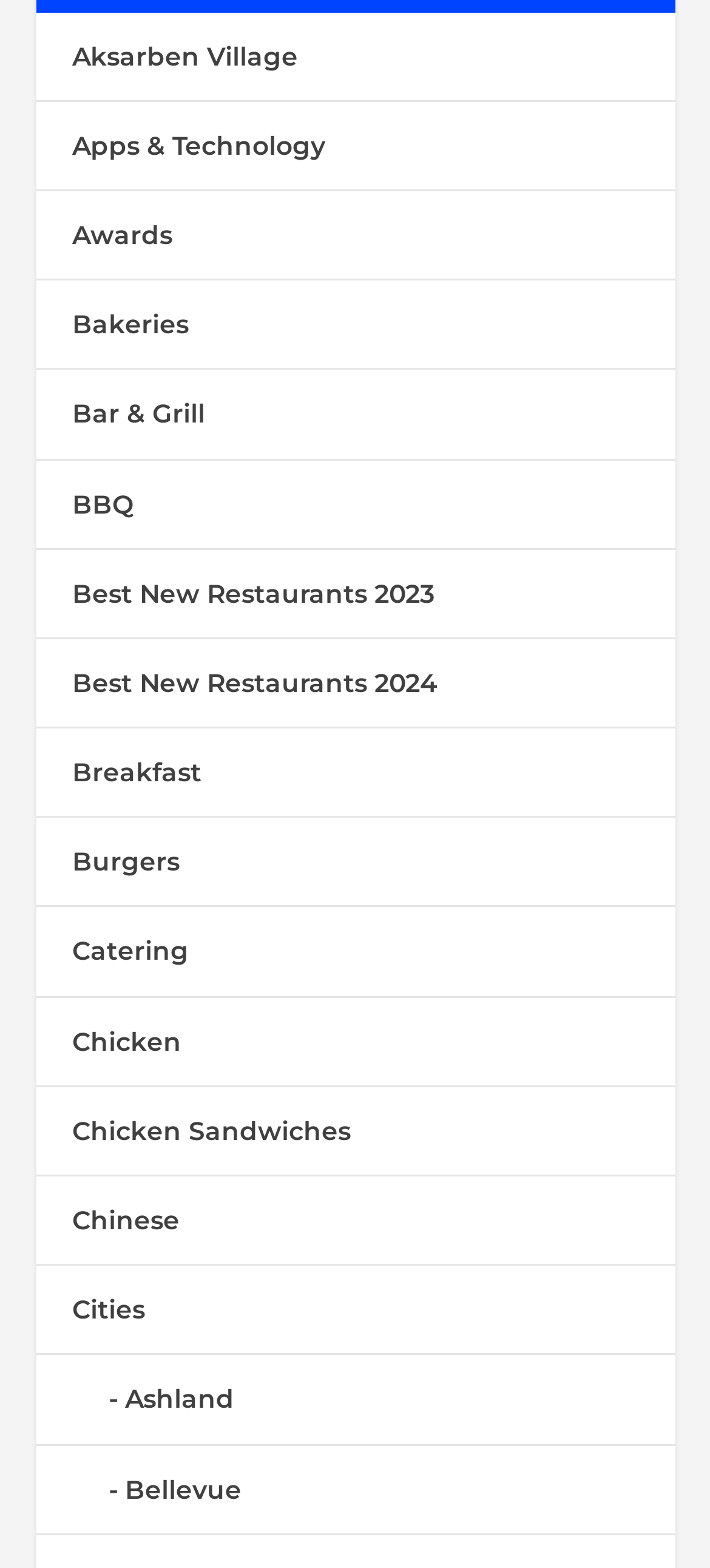Given the element description Chicken Sandwiches, identify the bounding box coordinates for the UI element on the webpage screenshot. The format should be (top-left x, top-left y, bottom-right x, bottom-right y), with values between 0 and 1.

[0.101, 0.711, 0.494, 0.732]